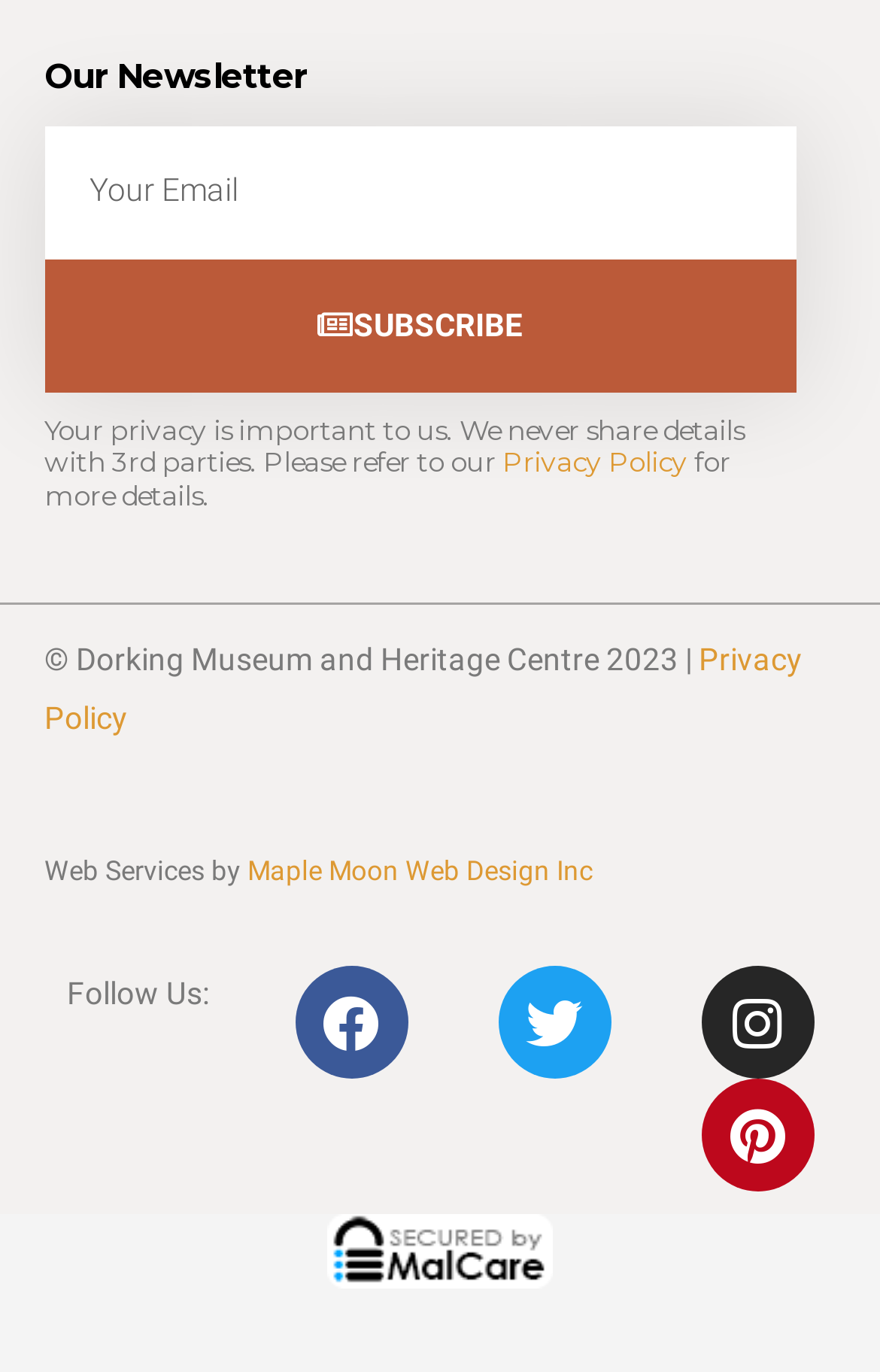How many social media platforms can you follow the website on?
Please describe in detail the information shown in the image to answer the question.

The 'Follow Us:' section lists four social media platforms: Facebook, Twitter, Instagram, and Pinterest, each with a corresponding link.